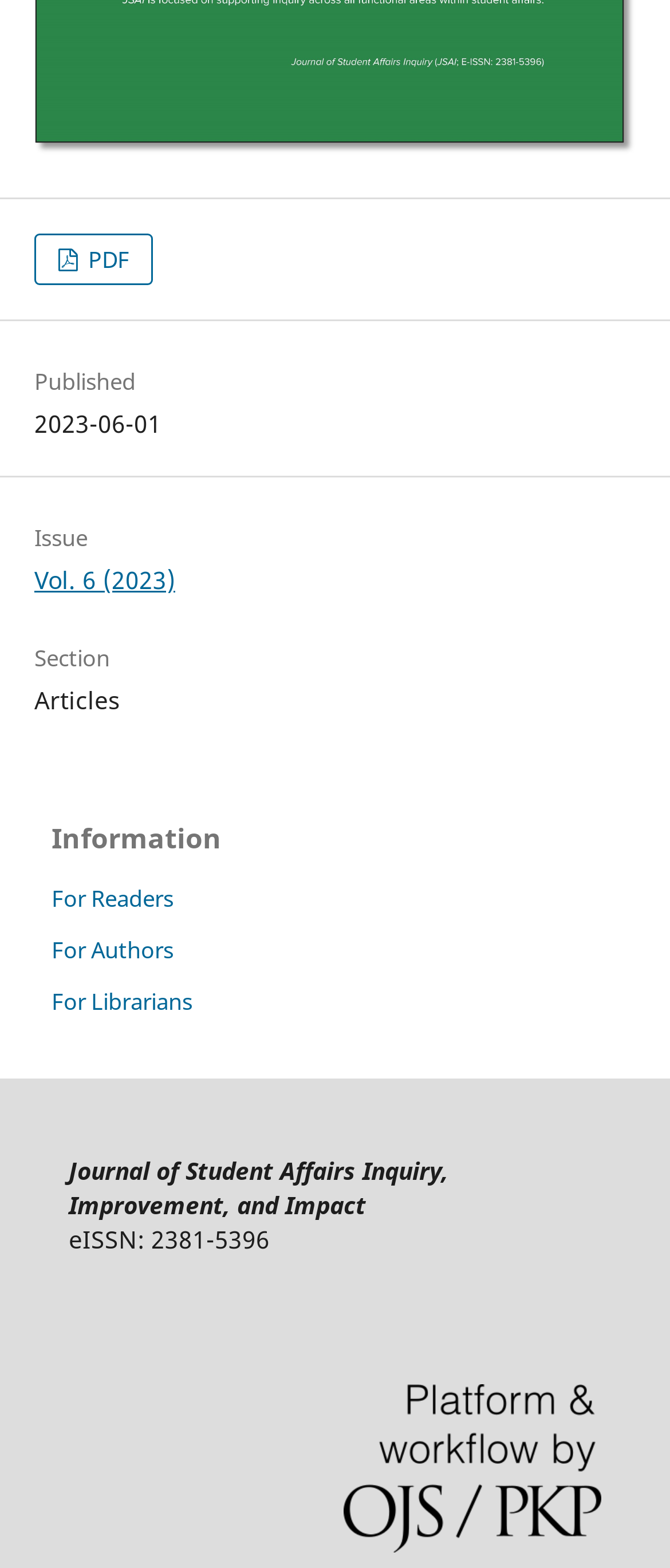Provide the bounding box coordinates of the HTML element this sentence describes: "PDF".

[0.051, 0.149, 0.229, 0.182]